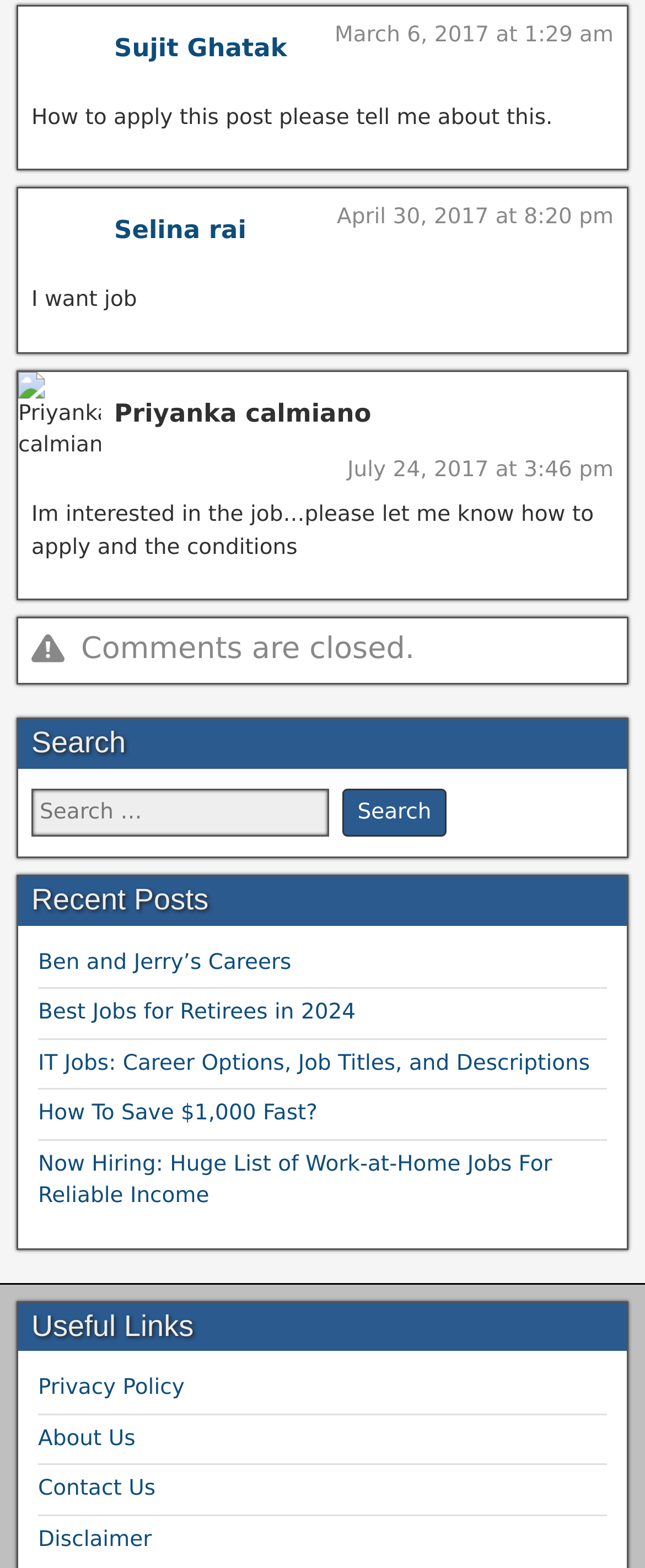Please provide a detailed answer to the question below based on the screenshot: 
What is the last useful link on the webpage?

The last link under the 'Useful Links' heading has the text 'Disclaimer', which suggests that it is the last useful link on the webpage.